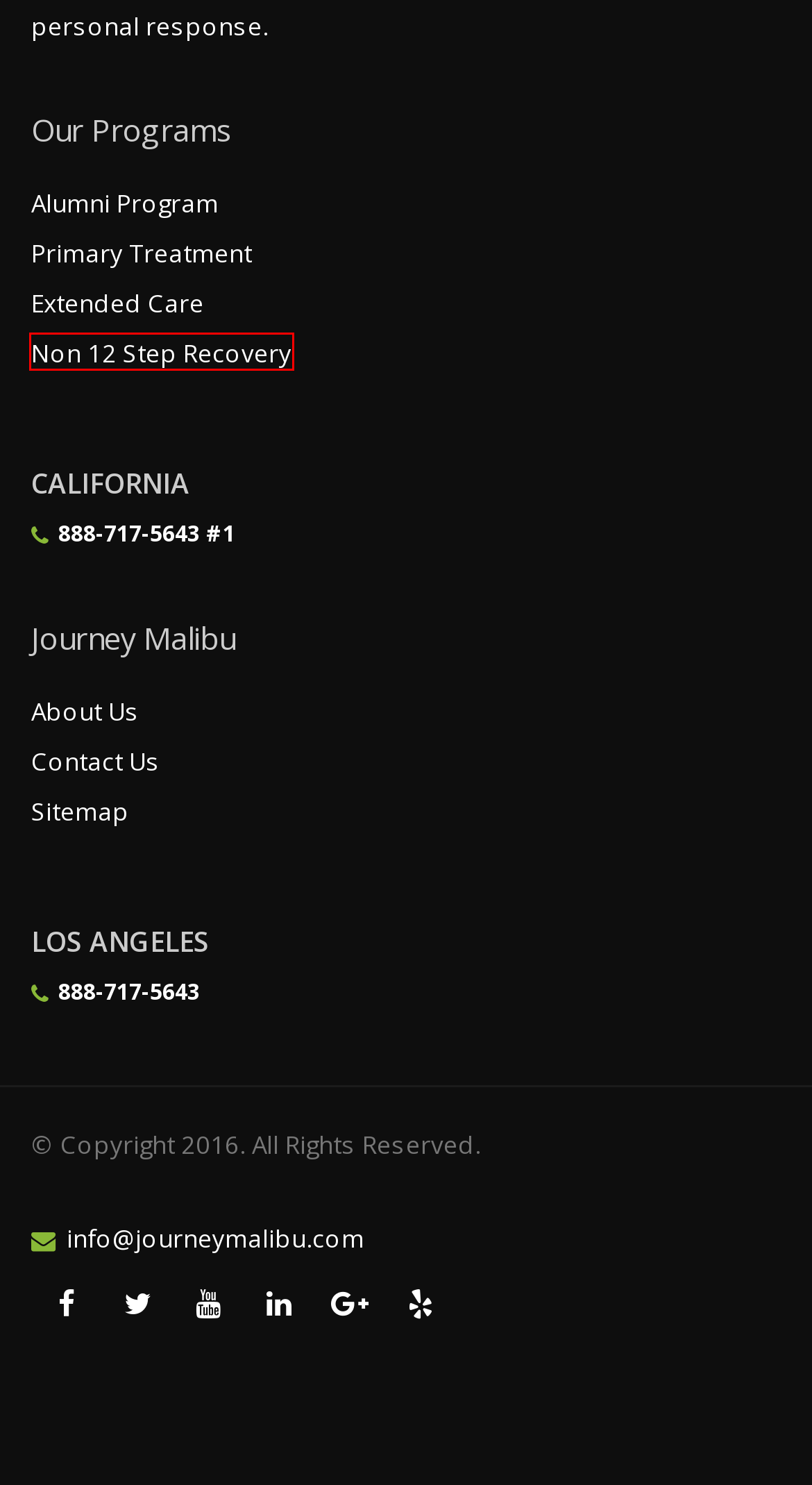Review the screenshot of a webpage that includes a red bounding box. Choose the most suitable webpage description that matches the new webpage after clicking the element within the red bounding box. Here are the candidates:
A. Blog - Recovery Blog - Alcohol Rehab - Journey Malibu
B. Non 12 Step Recovery Programs - Drug Rehab - Alcohol Rehab - Journey Malibu
C. Primary Treatment - Drug Rehab - Alcohol Rehab - Journey Malibu
D. Co-occurring disorders - Alcohol Rehab - Journey Malibu | Los Angeles
E. Drug Treatment - Aftercare- Drug Rehab - Journey Malibu
F. The connection must be very strongly when you are talk to us with freely
G. Extended Inpatient Care - Drug Rehab - Alcohol Rehab - Journey Malibu
H. Journey Malibu Drug and Alcoholism Rehab Detoxification Program

B